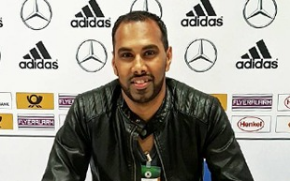What brands are featured on the press conference backdrop?
Please answer the question as detailed as possible based on the image.

The image features Chris Punnakkattu Daniel seated at a press conference backdrop adorned with logos from Adidas and Mercedes-Benz, indicating a professional sports setting.